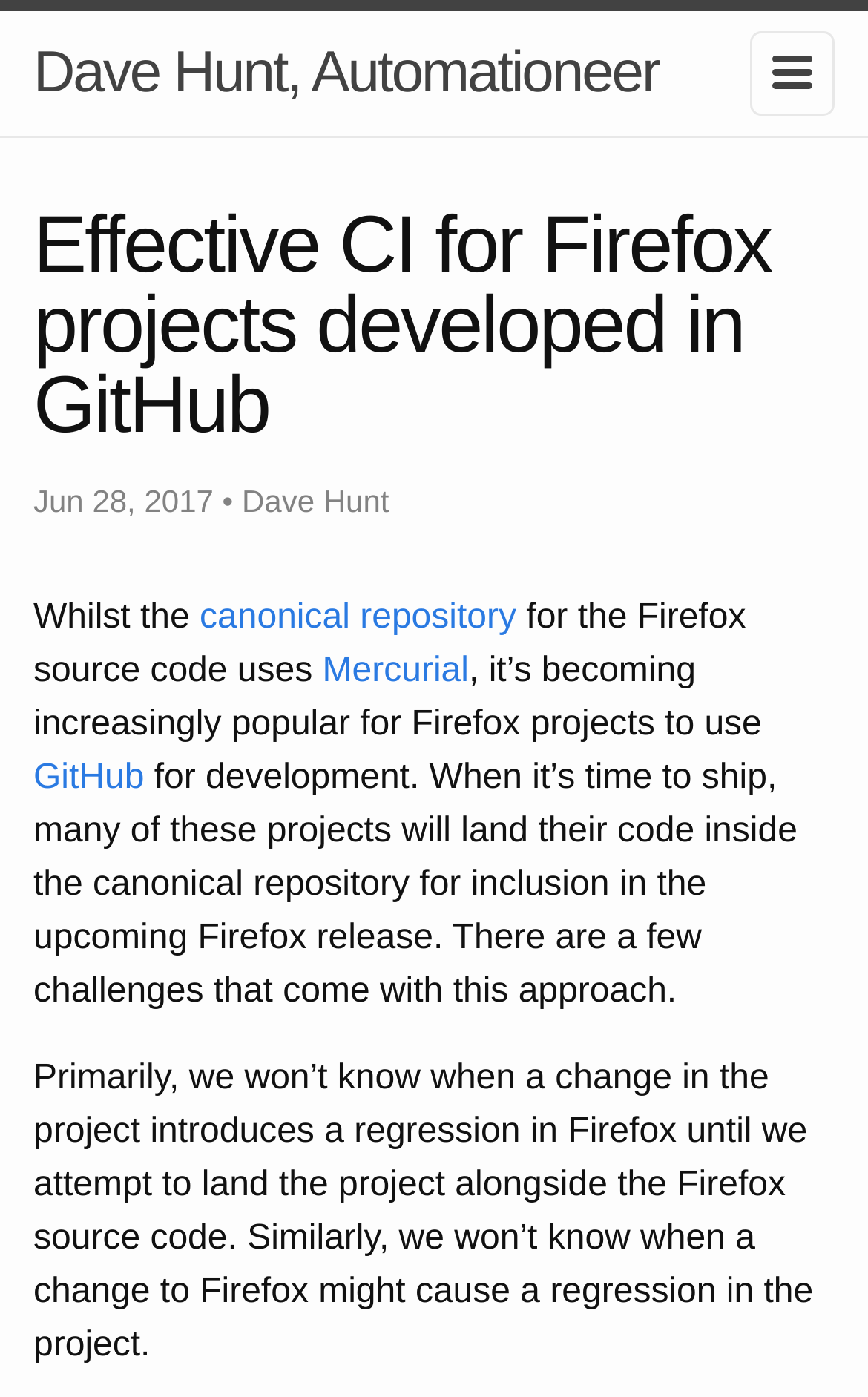What is the date of the article?
Please respond to the question with a detailed and thorough explanation.

The date of the article can be found by looking at the time element with the text 'Jun 28, 2017', which indicates the date the article was published.